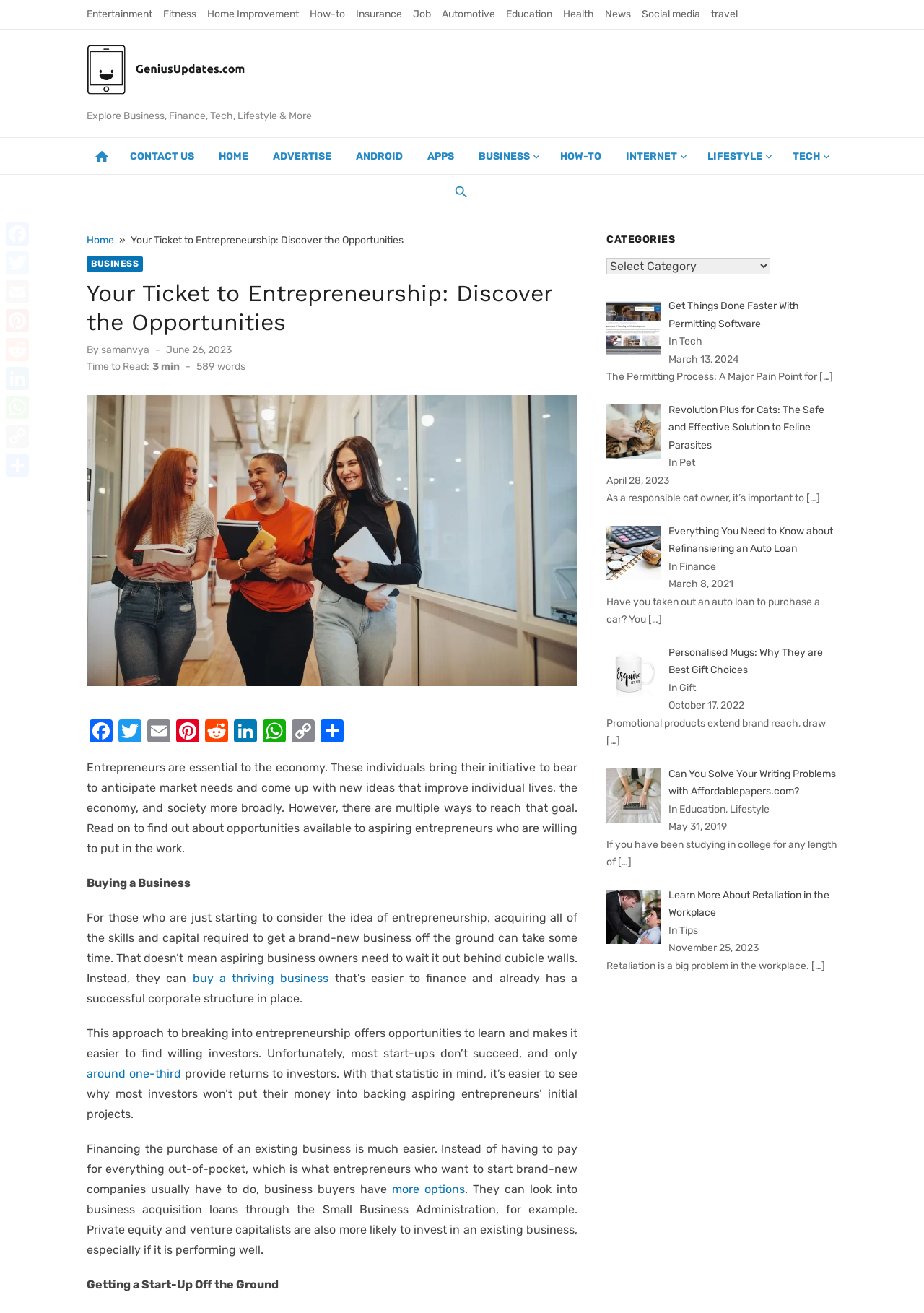Answer the following query concisely with a single word or phrase:
What is the main topic of this webpage?

Entrepreneurship